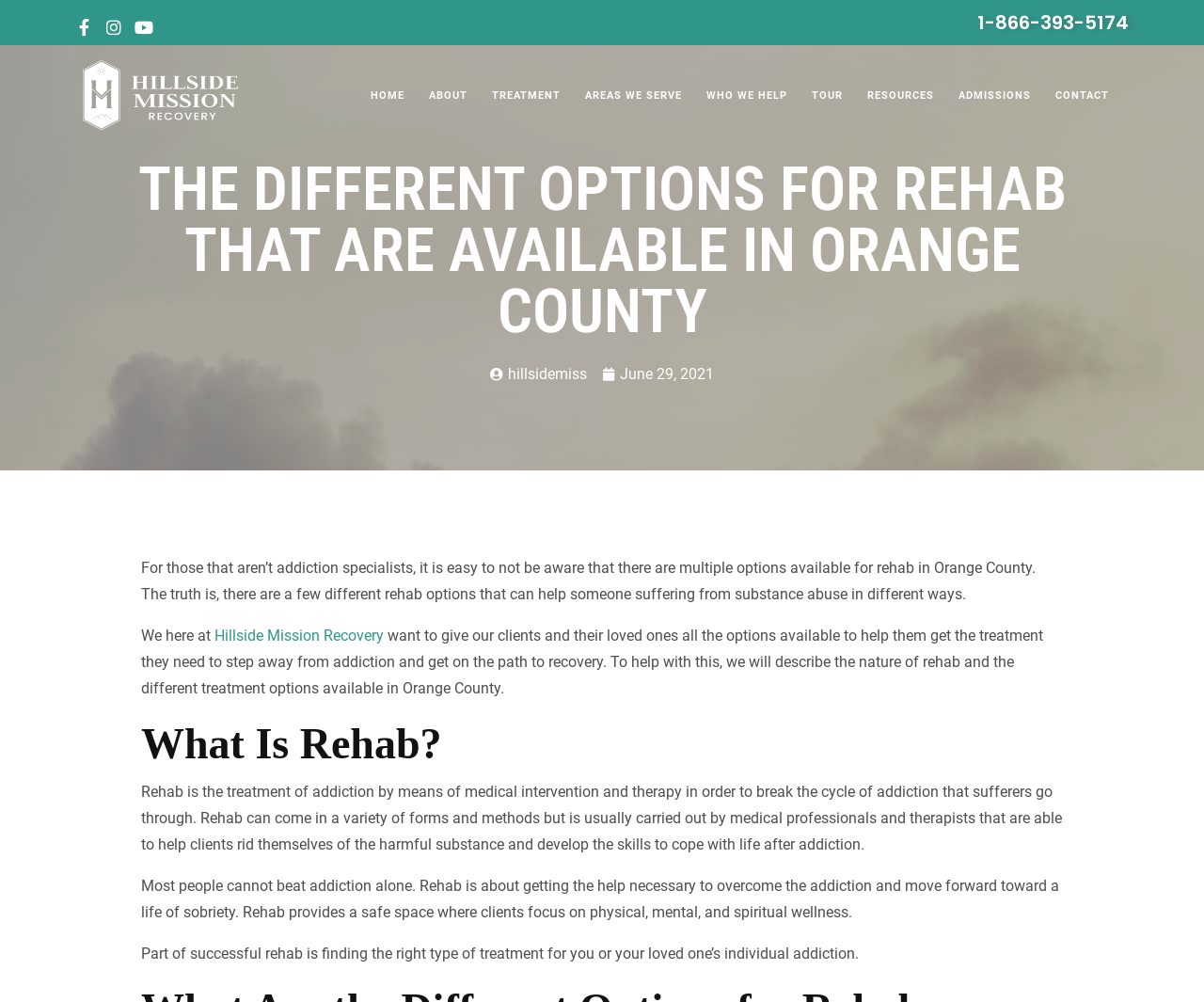Based on the description "Hillside Mission Recovery", find the bounding box of the specified UI element.

[0.175, 0.625, 0.319, 0.643]